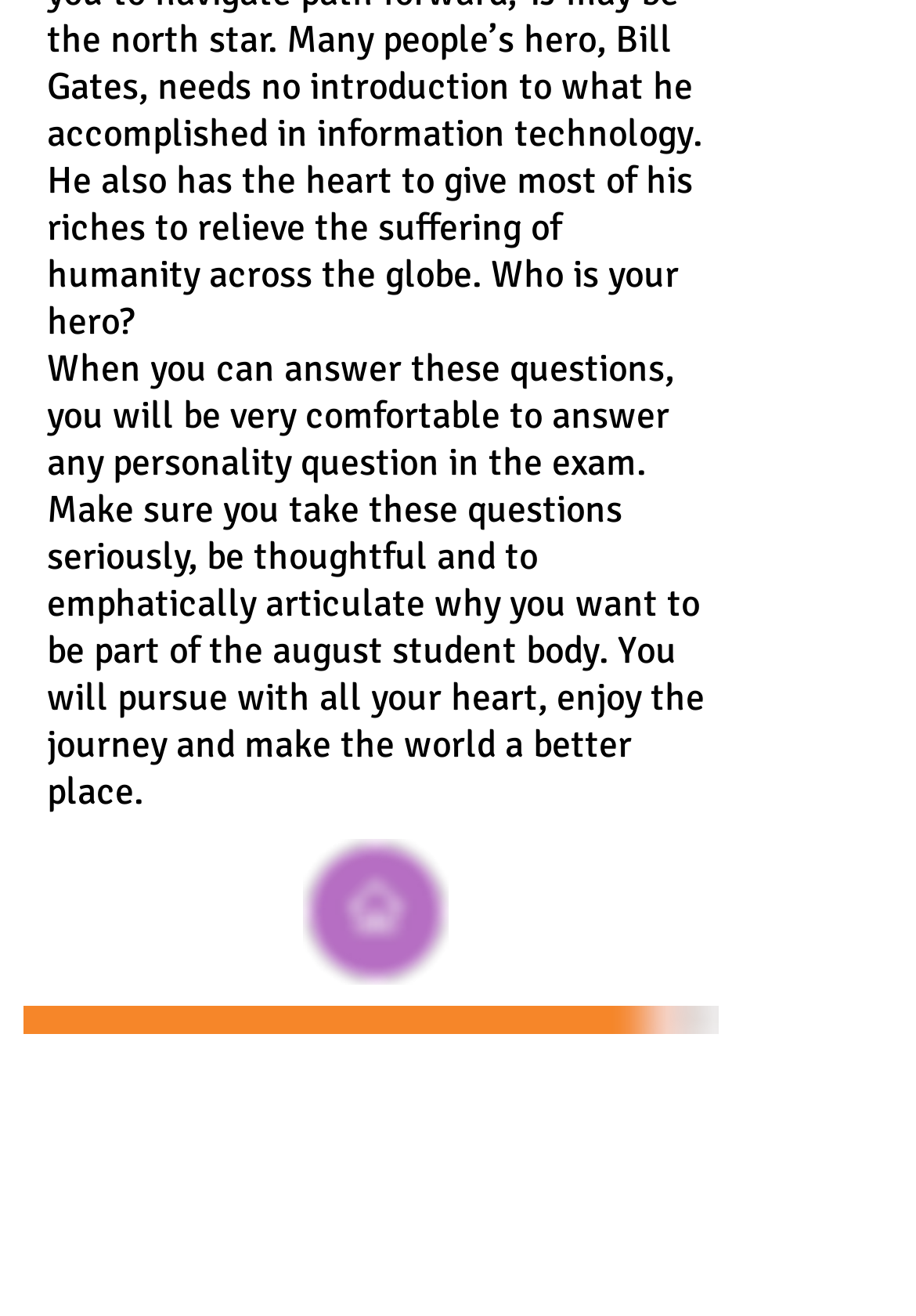What is the purpose of the motivational message on the page?
Provide a detailed and well-explained answer to the question.

The motivational message at the top of the page is encouraging students to take the personality exam seriously, be thoughtful in their answers, and pursue their goals with all their heart. This suggests that the page is intended to guide students in preparing for the exam.